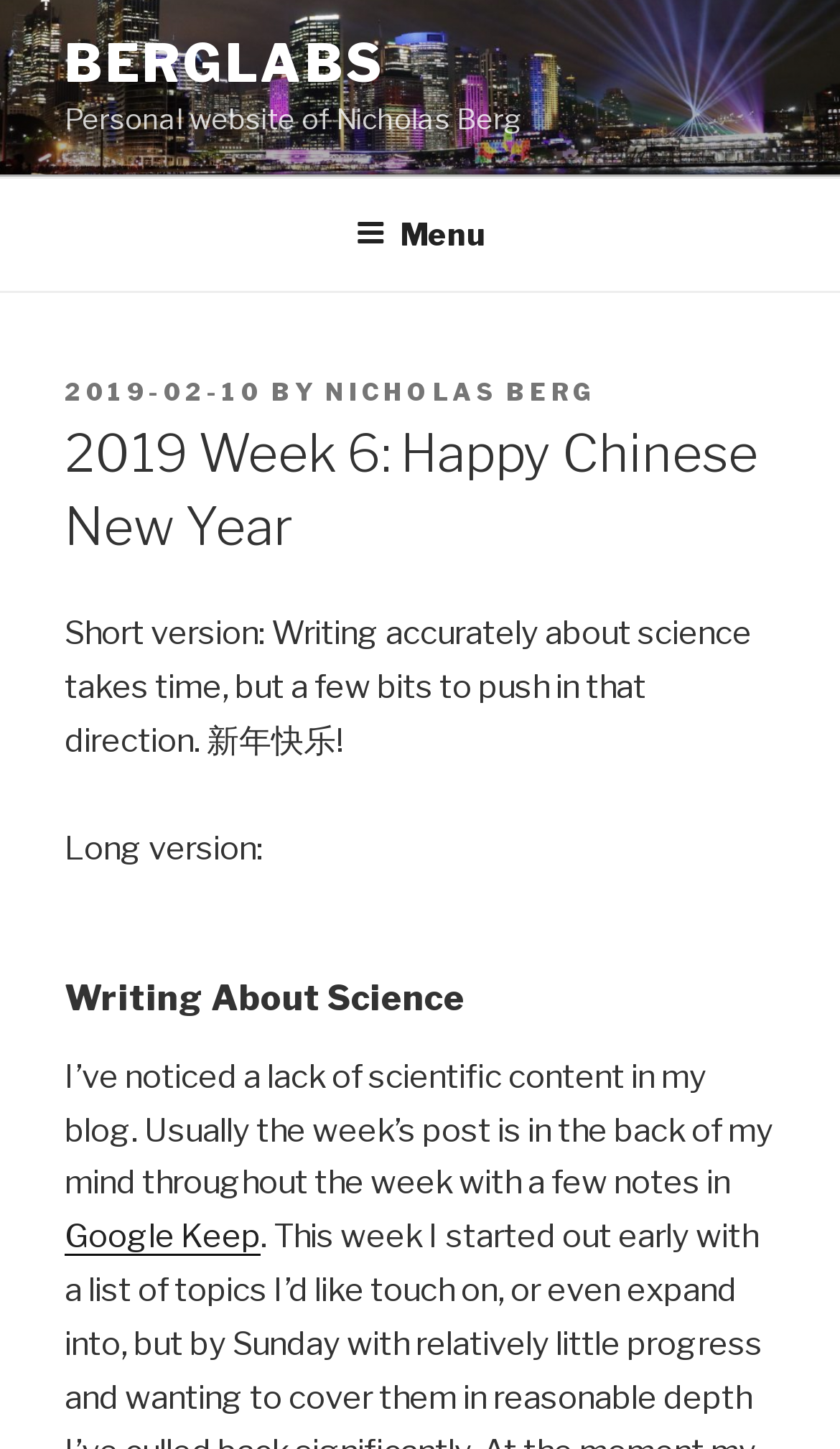Identify and provide the text of the main header on the webpage.

2019 Week 6: Happy Chinese New Year